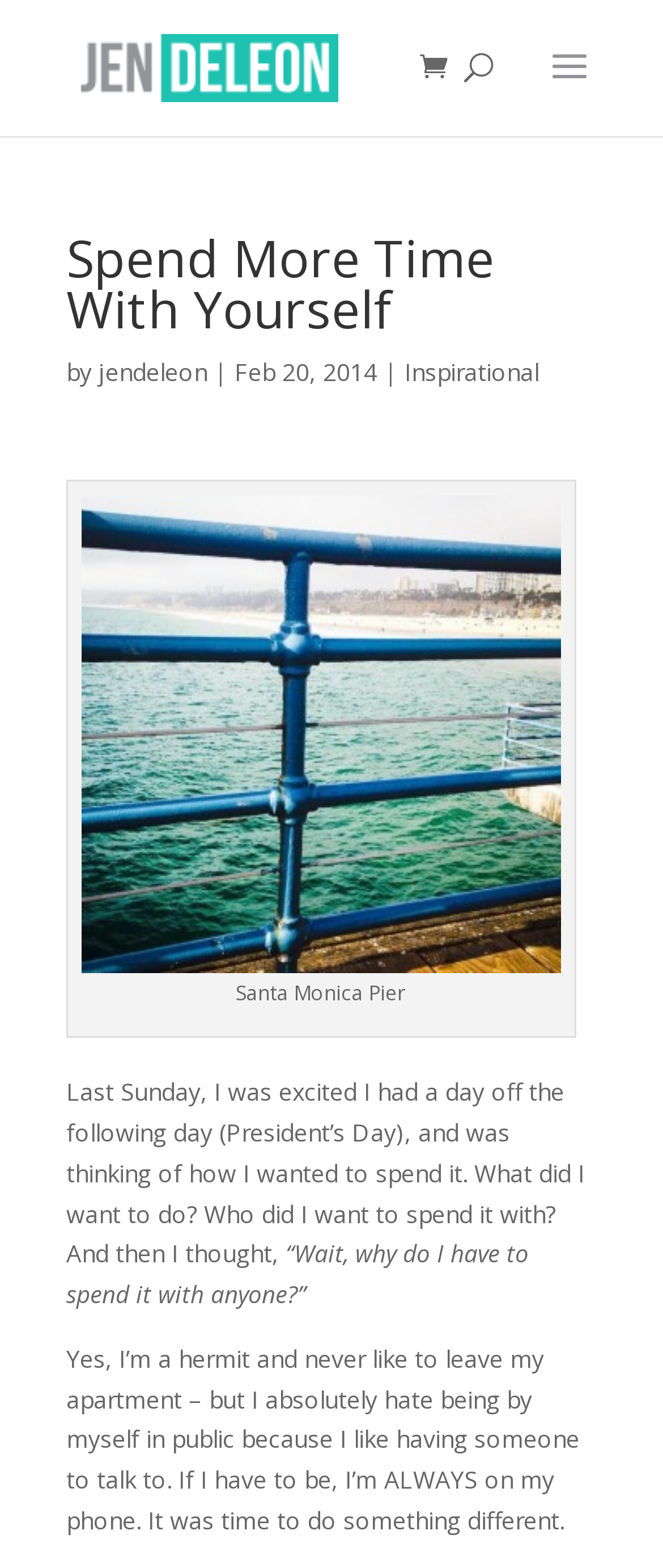Locate the bounding box of the user interface element based on this description: "parent_node: Santa Monica Pier".

[0.123, 0.597, 0.845, 0.618]